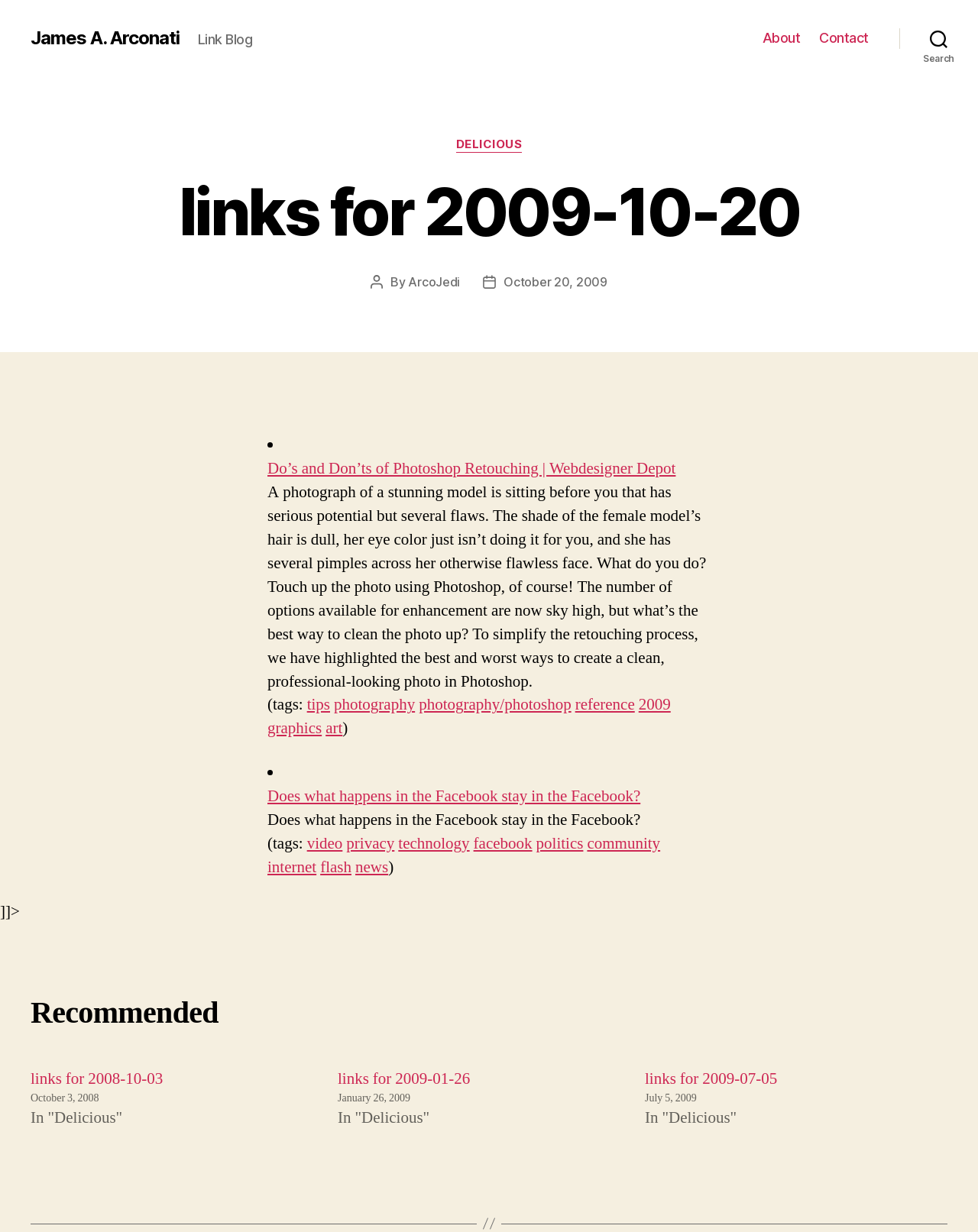Highlight the bounding box coordinates of the region I should click on to meet the following instruction: "Read the 'Do’s and Don’ts of Photoshop Retouching' article".

[0.273, 0.372, 0.691, 0.388]